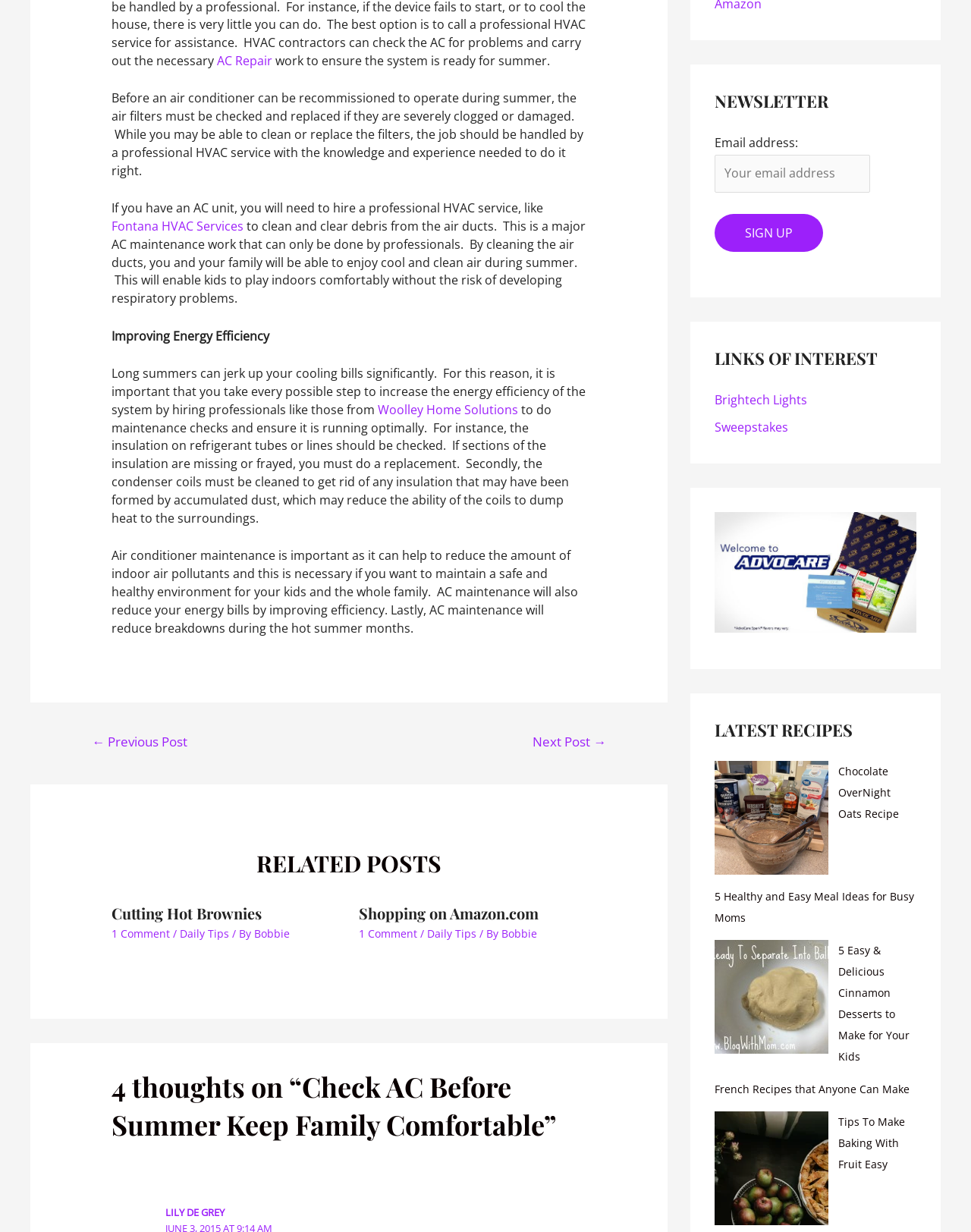Locate the bounding box coordinates of the segment that needs to be clicked to meet this instruction: "Click on 'AC Repair'".

[0.223, 0.042, 0.28, 0.056]